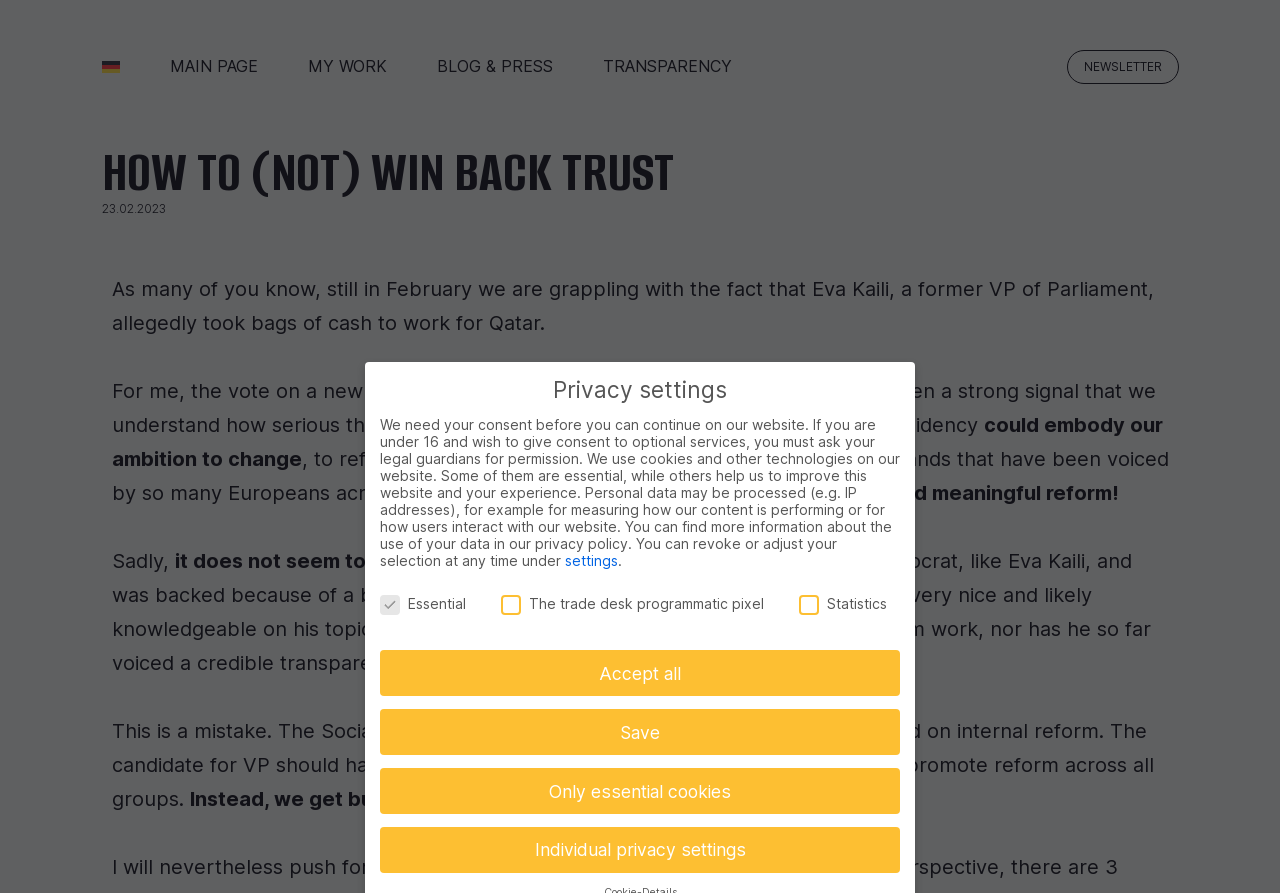Given the description: "Accept all", determine the bounding box coordinates of the UI element. The coordinates should be formatted as four float numbers between 0 and 1, [left, top, right, bottom].

[0.297, 0.728, 0.703, 0.78]